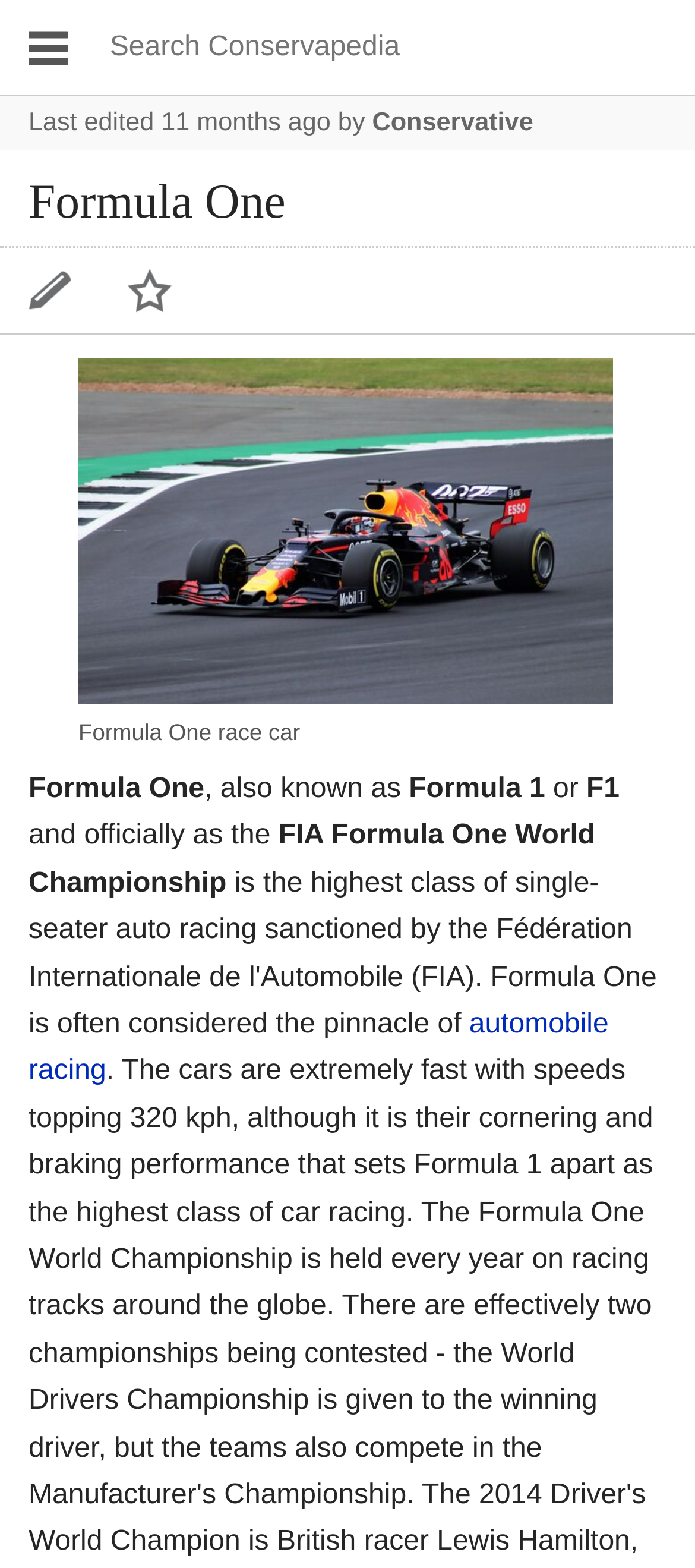Find the bounding box coordinates of the element's region that should be clicked in order to follow the given instruction: "Learn about automobile racing". The coordinates should consist of four float numbers between 0 and 1, i.e., [left, top, right, bottom].

[0.675, 0.644, 0.876, 0.663]